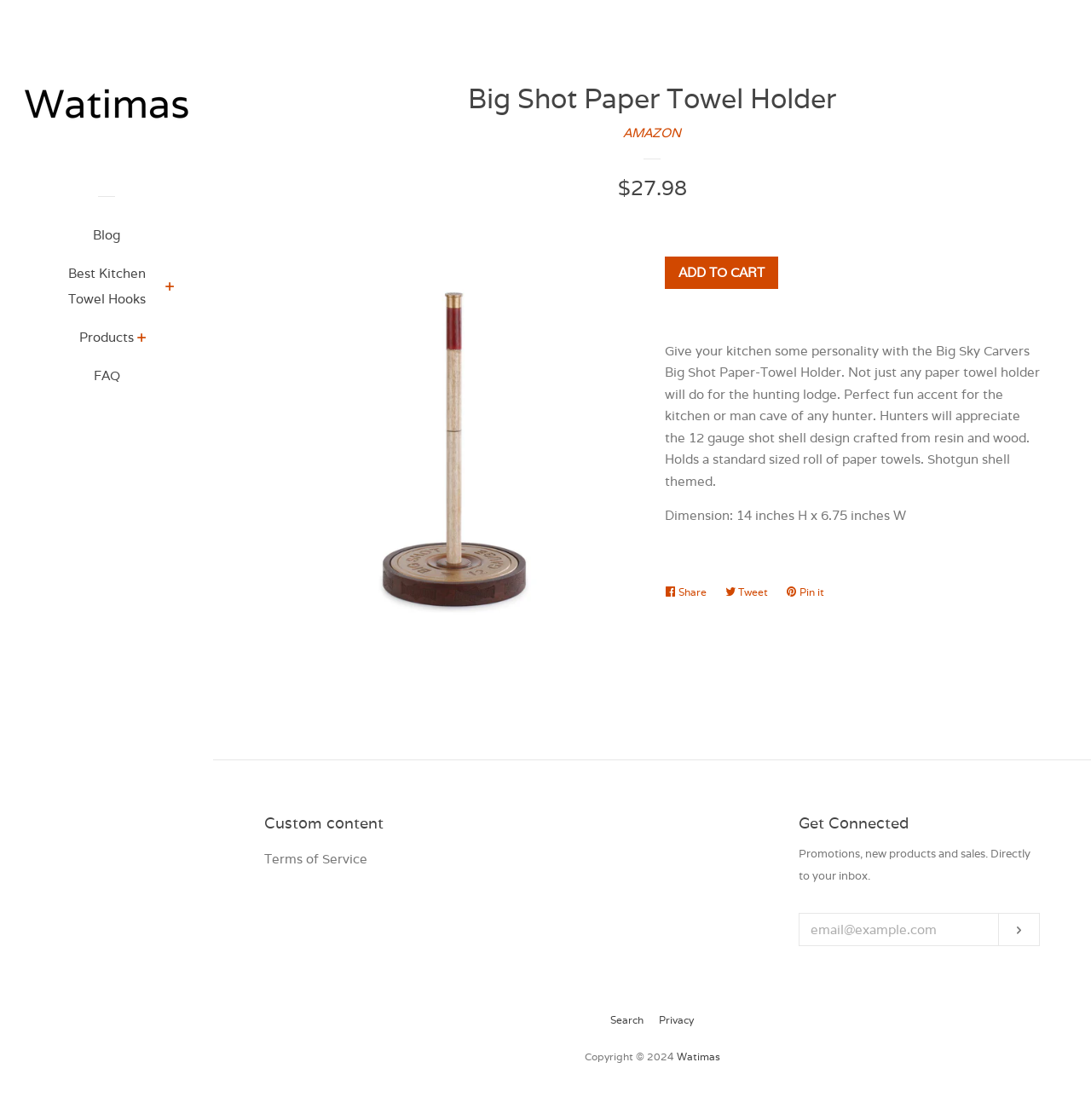Please find the bounding box coordinates of the section that needs to be clicked to achieve this instruction: "Visit the Watimas homepage".

[0.021, 0.072, 0.174, 0.118]